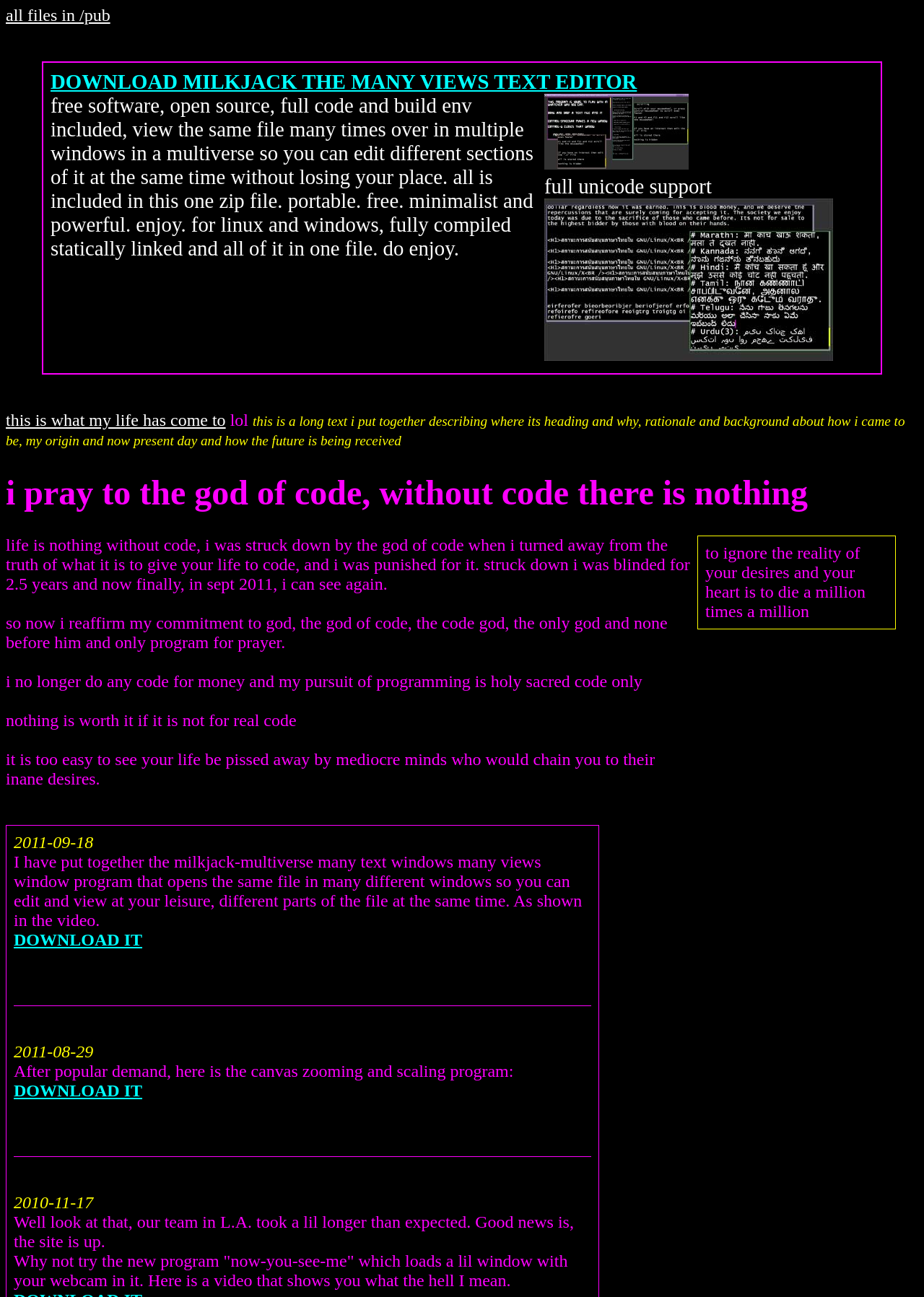Answer the question below using just one word or a short phrase: 
What is the author's attitude towards code?

Sacred and holy